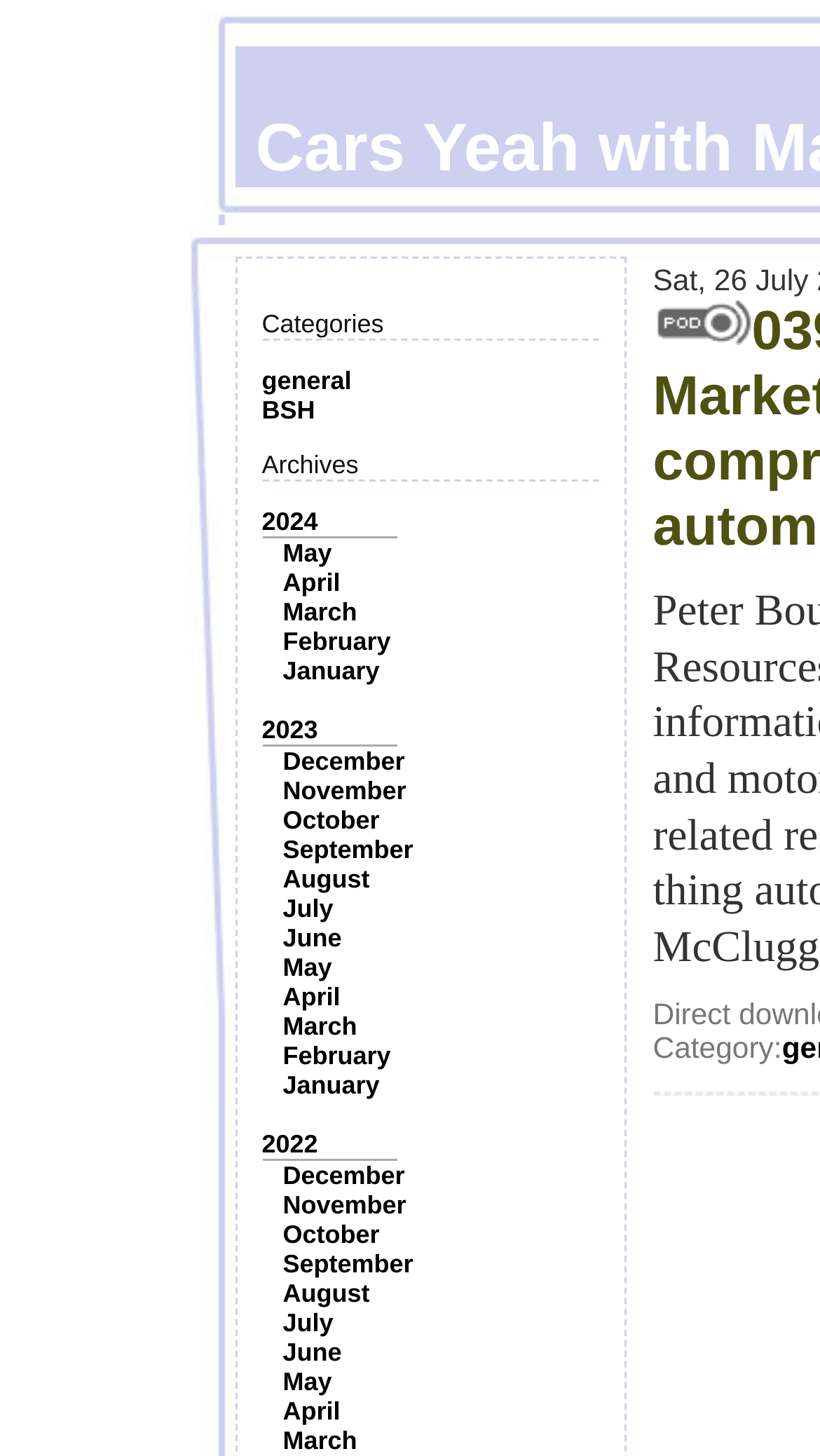How many months are listed under 2023?
Can you provide an in-depth and detailed response to the question?

I counted the number of month links listed under 2023, which are from January to December, so there are 12 months listed under 2023.